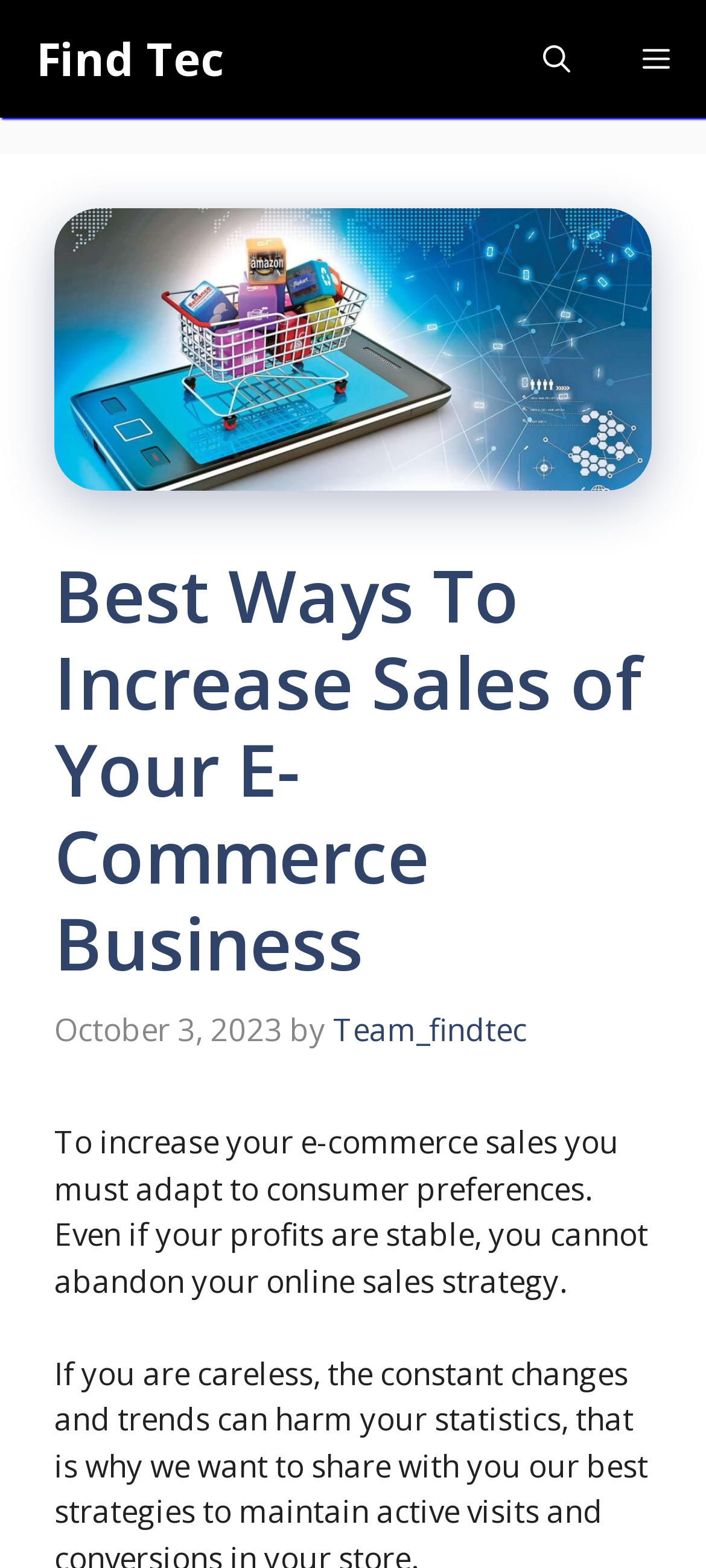Please provide a comprehensive response to the question based on the details in the image: What is the author of the article?

I found a link element with the text 'Team_findtec' which is likely the author of the article.